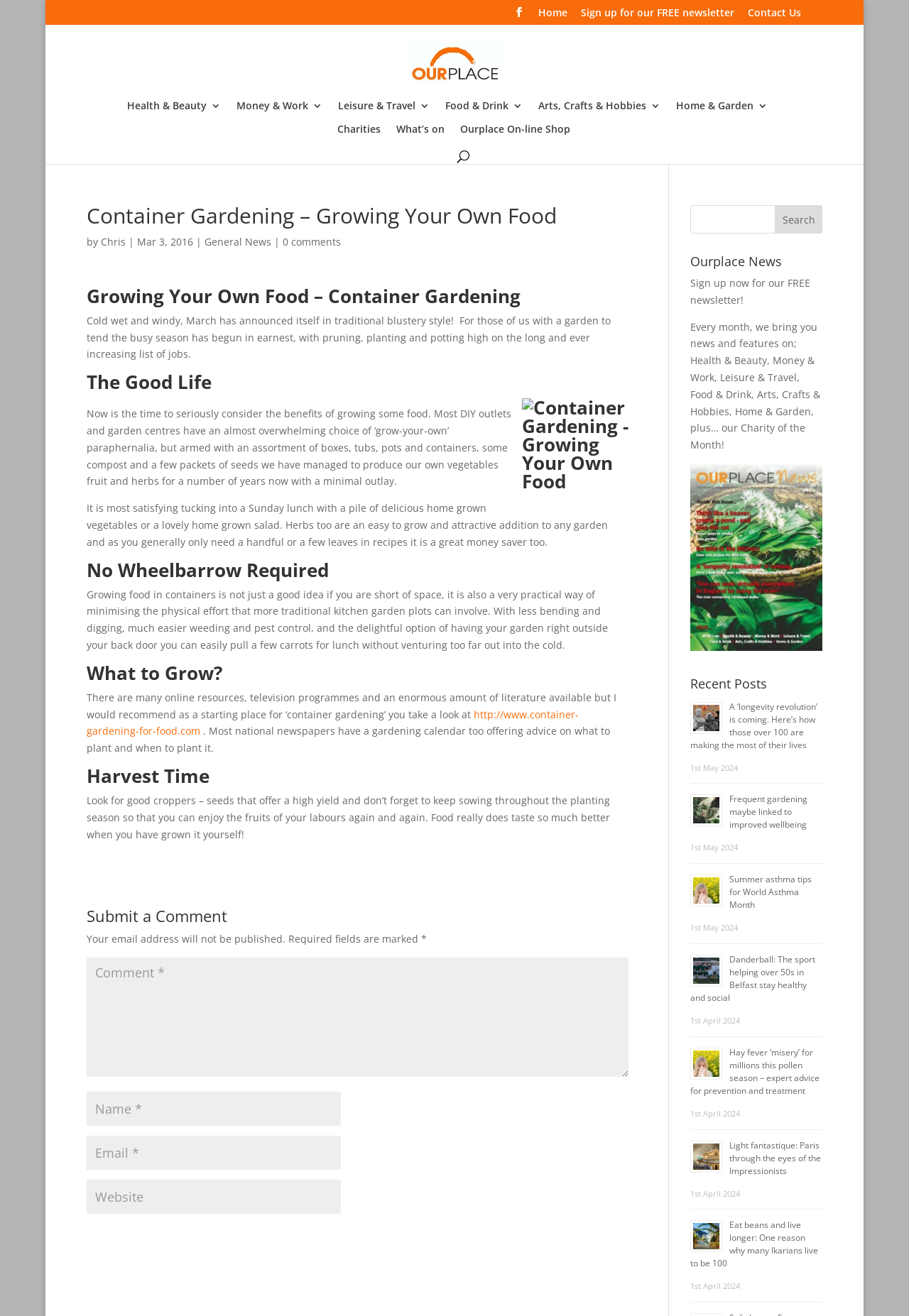Locate the bounding box coordinates of the area to click to fulfill this instruction: "Submit a comment". The bounding box should be presented as four float numbers between 0 and 1, in the order [left, top, right, bottom].

[0.095, 0.69, 0.691, 0.707]